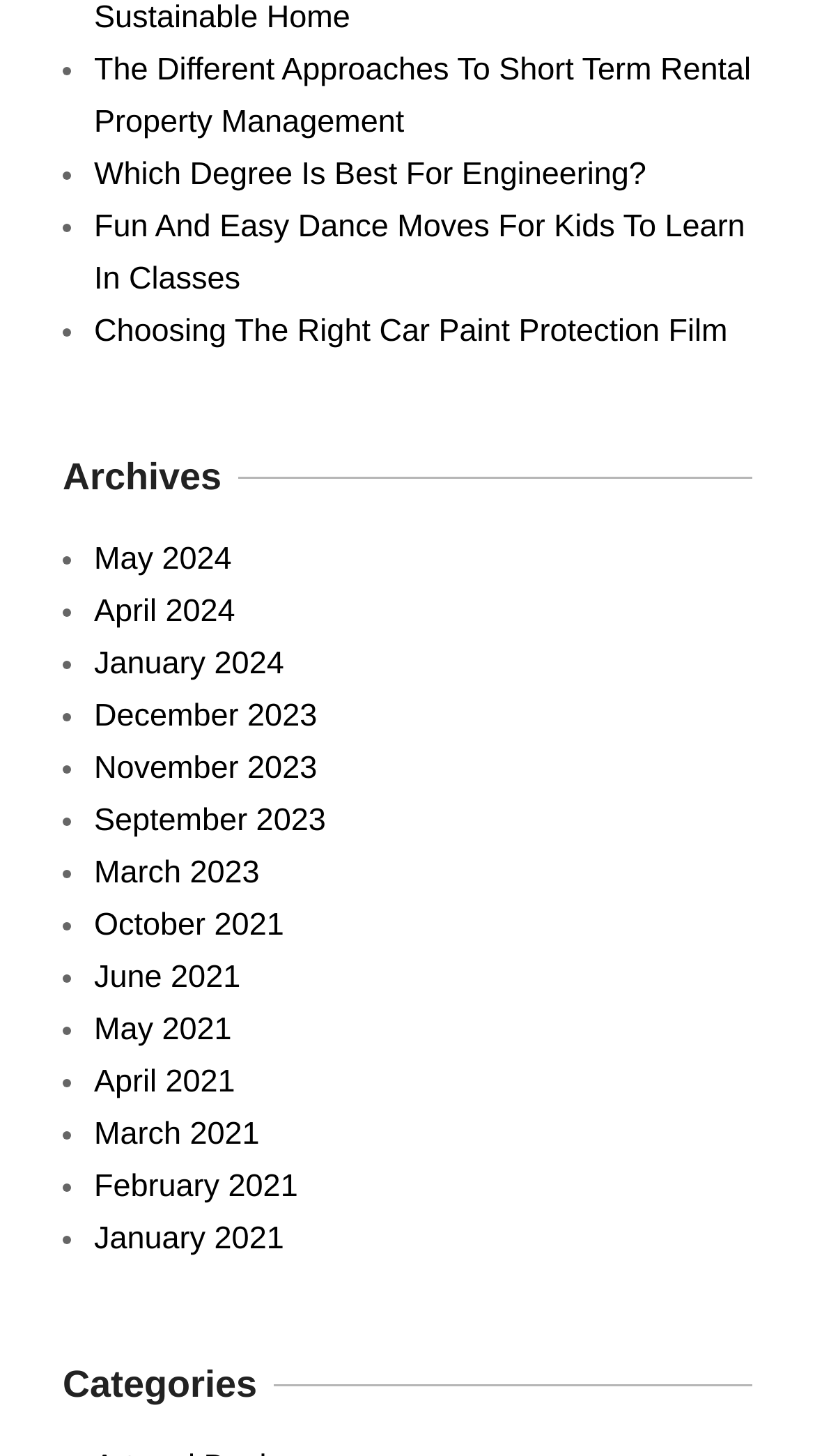Utilize the details in the image to thoroughly answer the following question: What is the topic of the first link?

The first link on the webpage has the text 'The Different Approaches To Short Term Rental Property Management', which indicates that the topic of the link is related to short term rental property management.